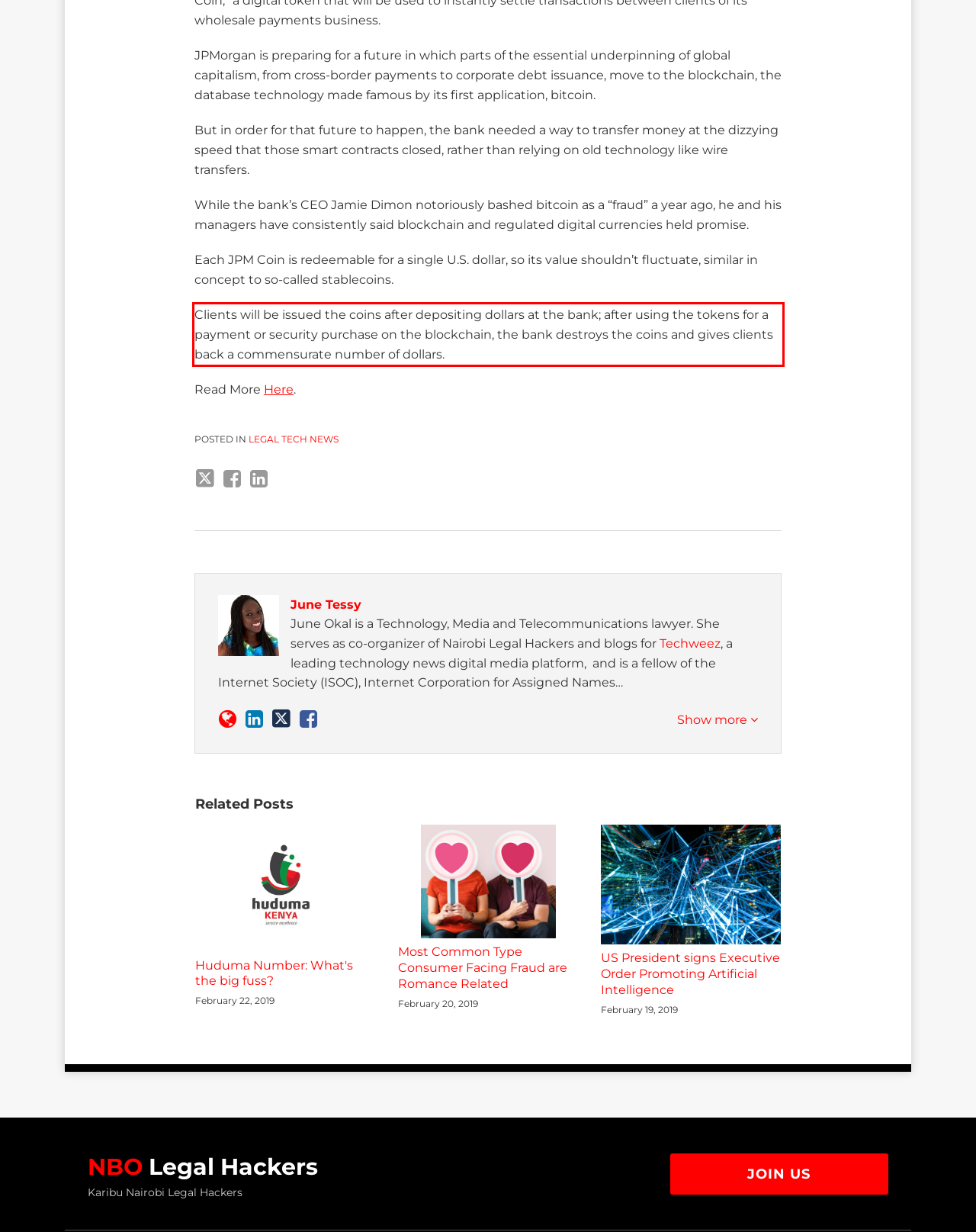With the given screenshot of a webpage, locate the red rectangle bounding box and extract the text content using OCR.

Clients will be issued the coins after depositing dollars at the bank; after using the tokens for a payment or security purchase on the blockchain, the bank destroys the coins and gives clients back a commensurate number of dollars.